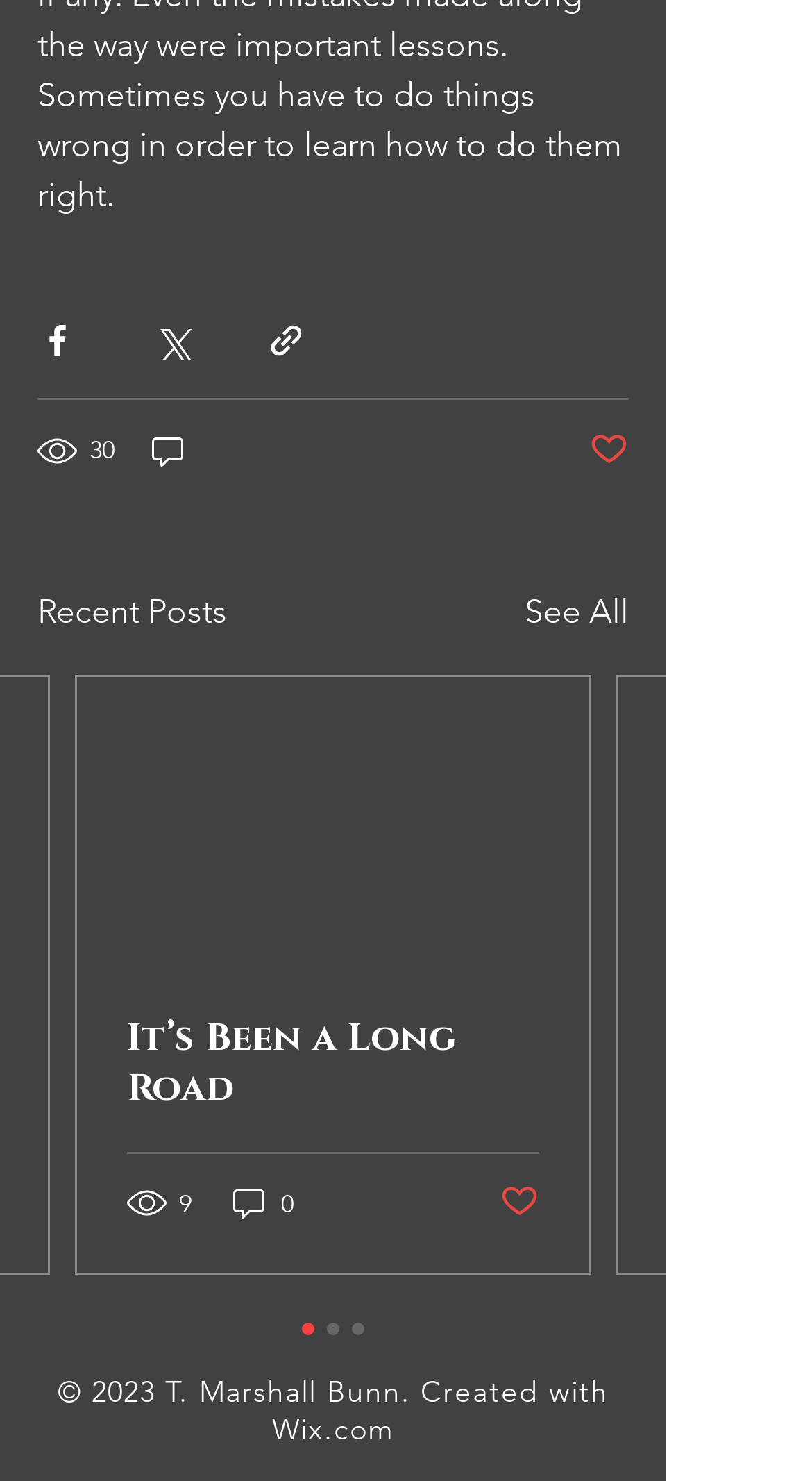Analyze the image and answer the question with as much detail as possible: 
What is the purpose of the button with the Facebook icon?

I found a button element with an image child element, which has no text but is likely an icon. The button element has a bounding box coordinate that suggests it is located near the top of the page. Based on the context and the icon, I infer that the purpose of this button is to share content via Facebook.